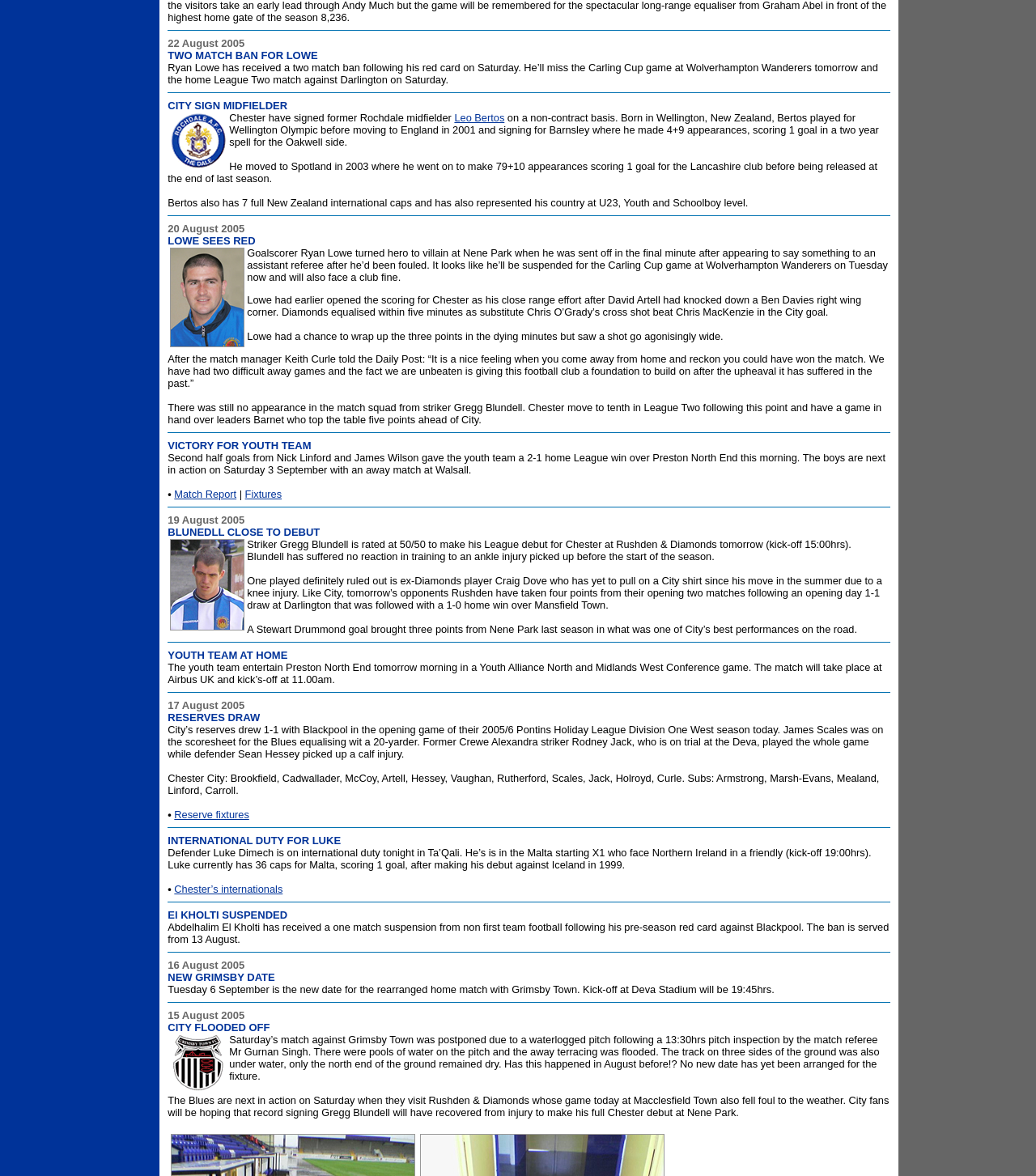Identify the bounding box of the HTML element described as: "Reserve fixtures".

[0.168, 0.687, 0.24, 0.698]